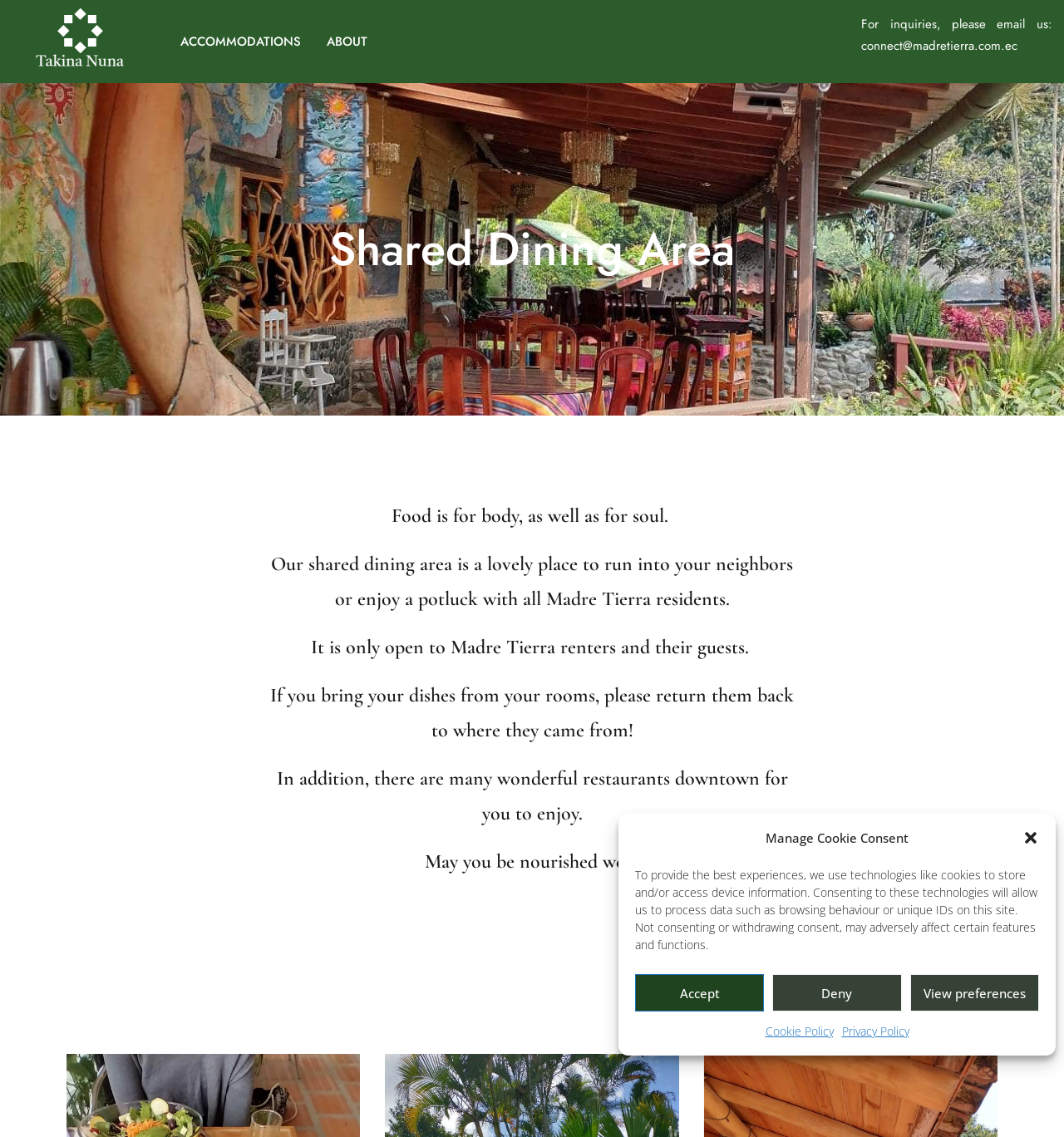Can you find the bounding box coordinates for the element to click on to achieve the instruction: "Explore accommodations"?

[0.158, 0.02, 0.295, 0.053]